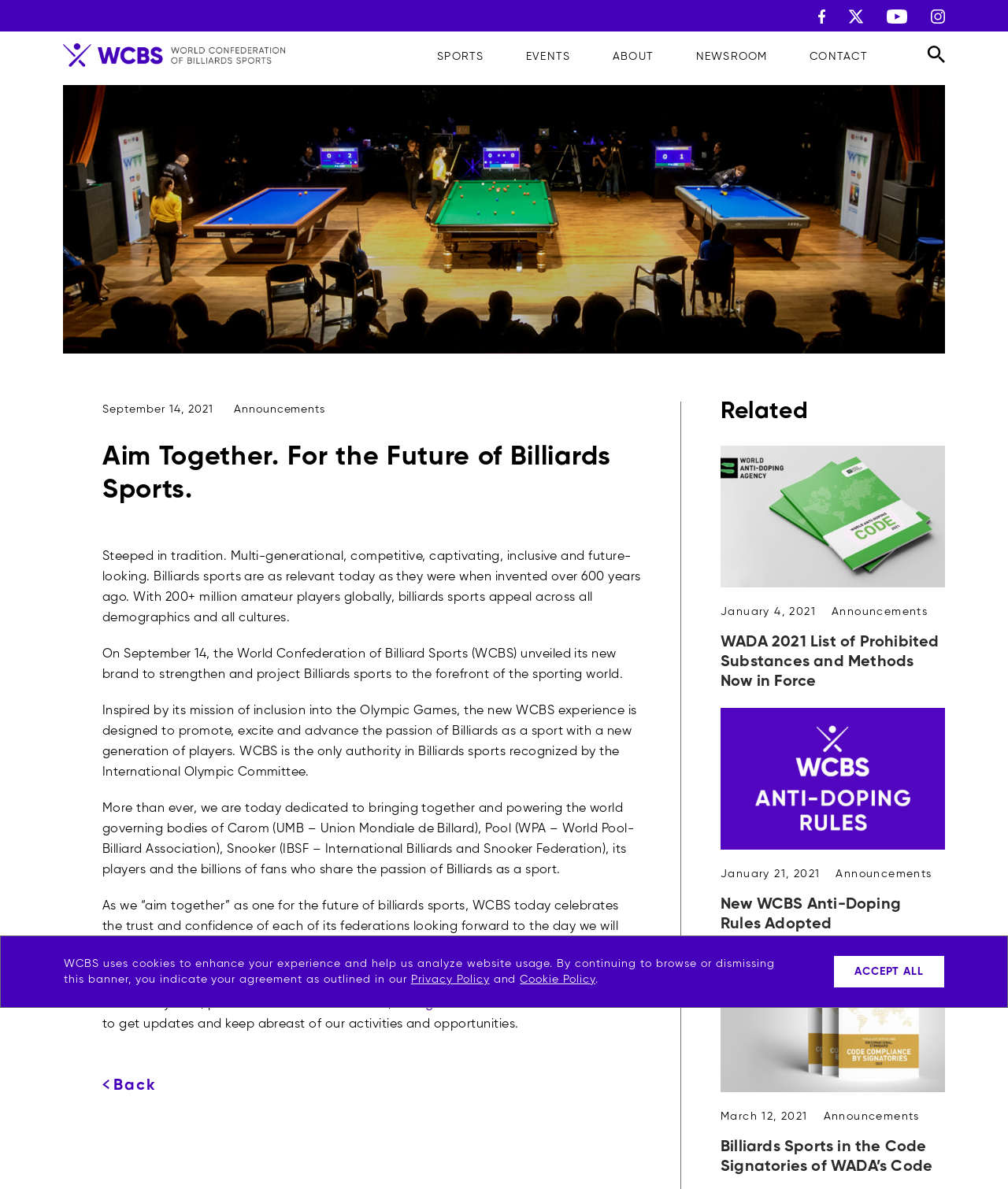What are the three main disciplines of billiards sports?
Using the image, provide a detailed and thorough answer to the question.

The three main disciplines of billiards sports can be found in the link elements, which mention 'CAROM', 'POOL', and 'SNOOKER' as separate disciplines.